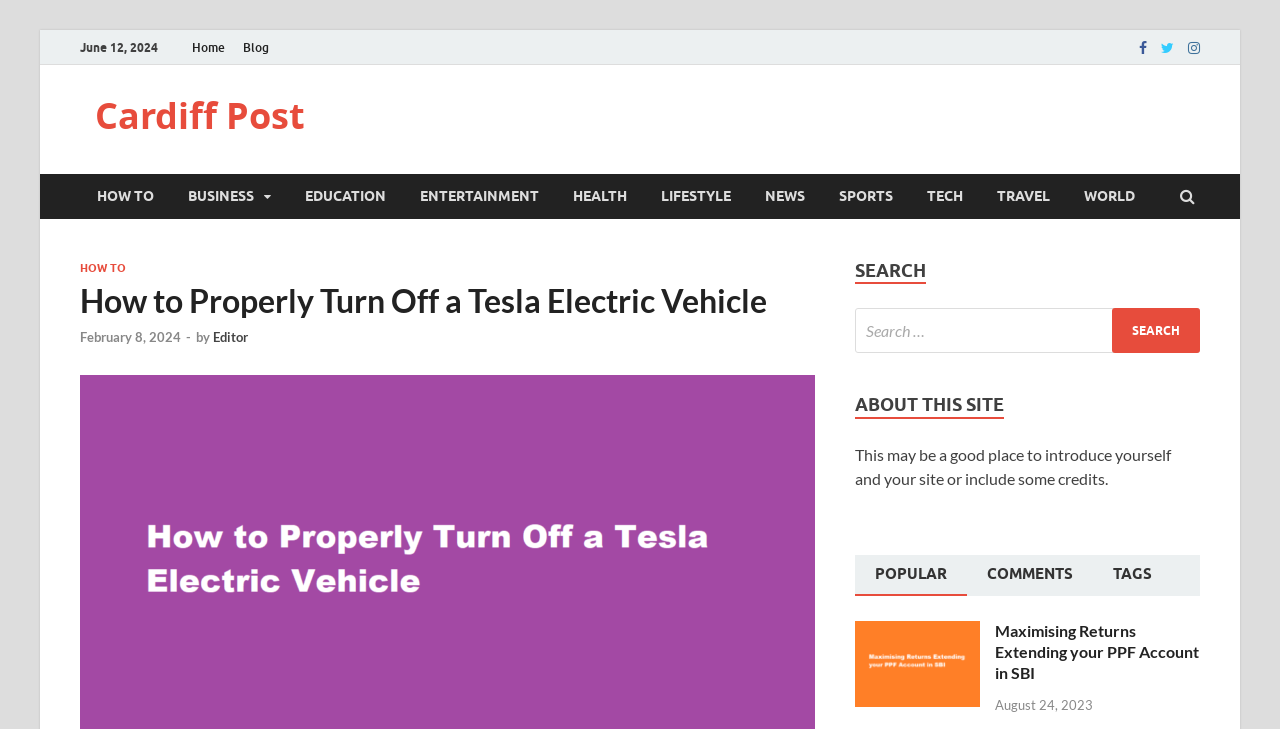Using the element description Other, predict the bounding box coordinates for the UI element. Provide the coordinates in (top-left x, top-left y, bottom-right x, bottom-right y) format with values ranging from 0 to 1.

None